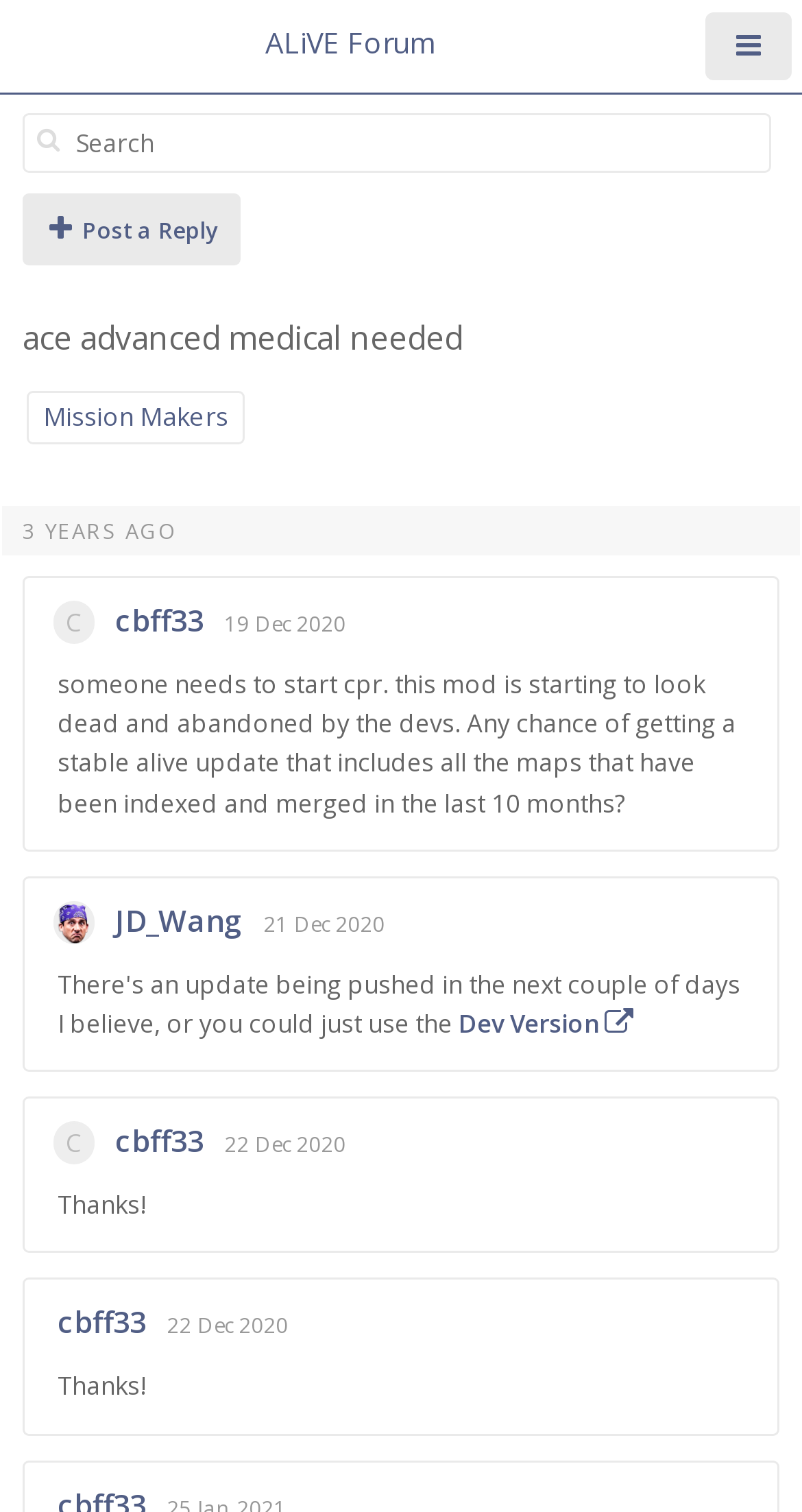Find the bounding box of the UI element described as follows: "19 Dec 2020".

[0.279, 0.403, 0.431, 0.422]